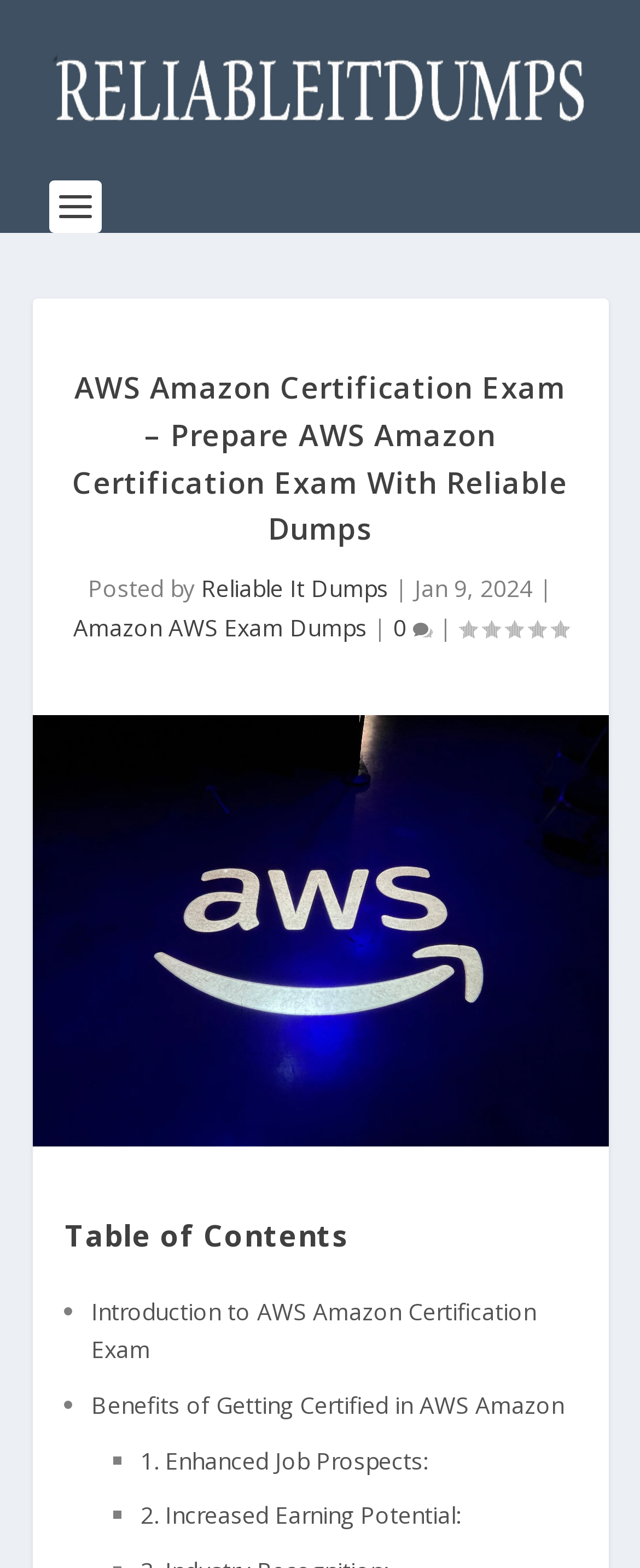Based on the element description "Amazon AWS Exam Dumps", predict the bounding box coordinates of the UI element.

[0.114, 0.39, 0.573, 0.41]